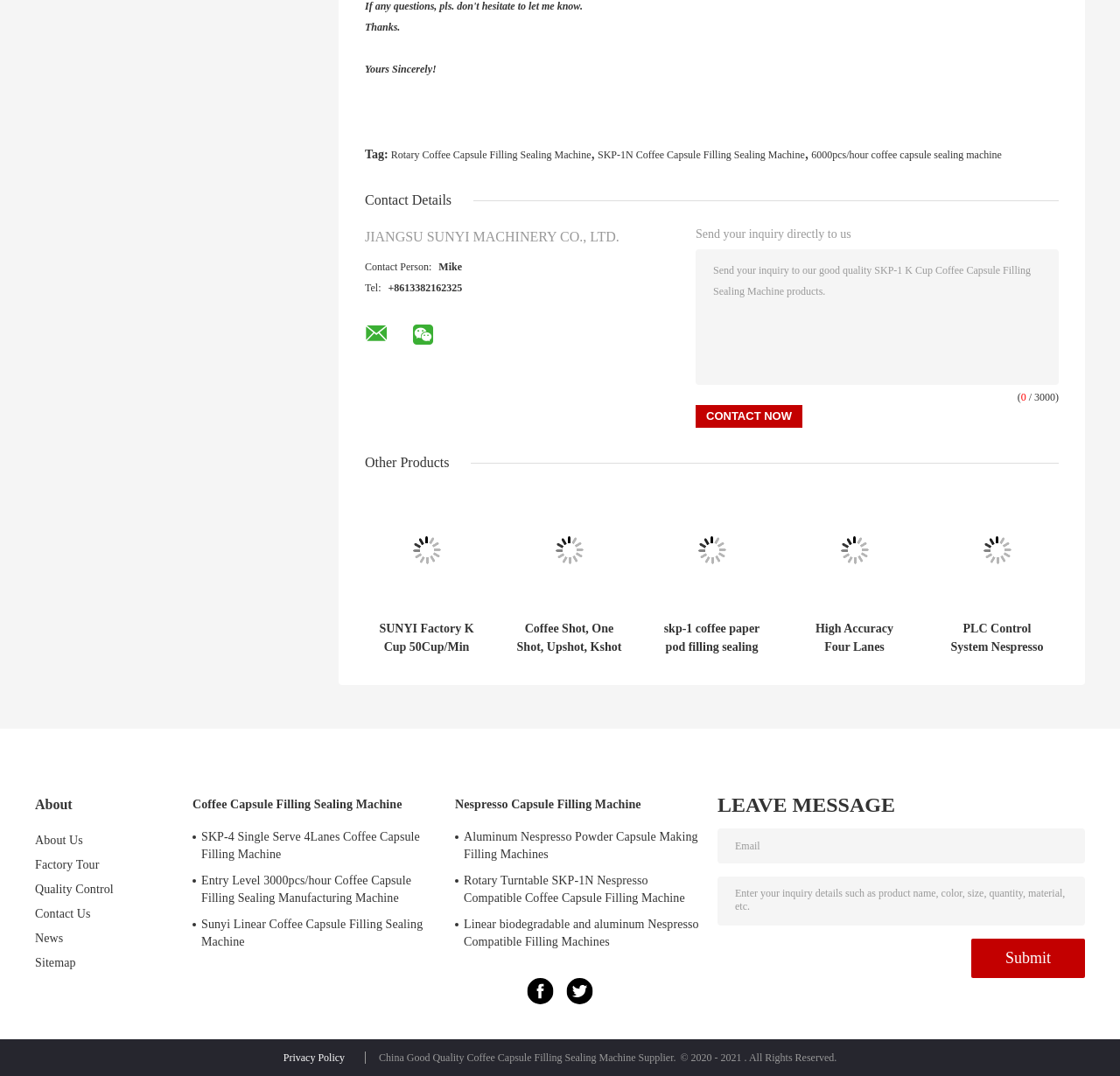What is the purpose of the 'Send your inquiry directly to us' section?
Using the screenshot, give a one-word or short phrase answer.

To send inquiries to the company